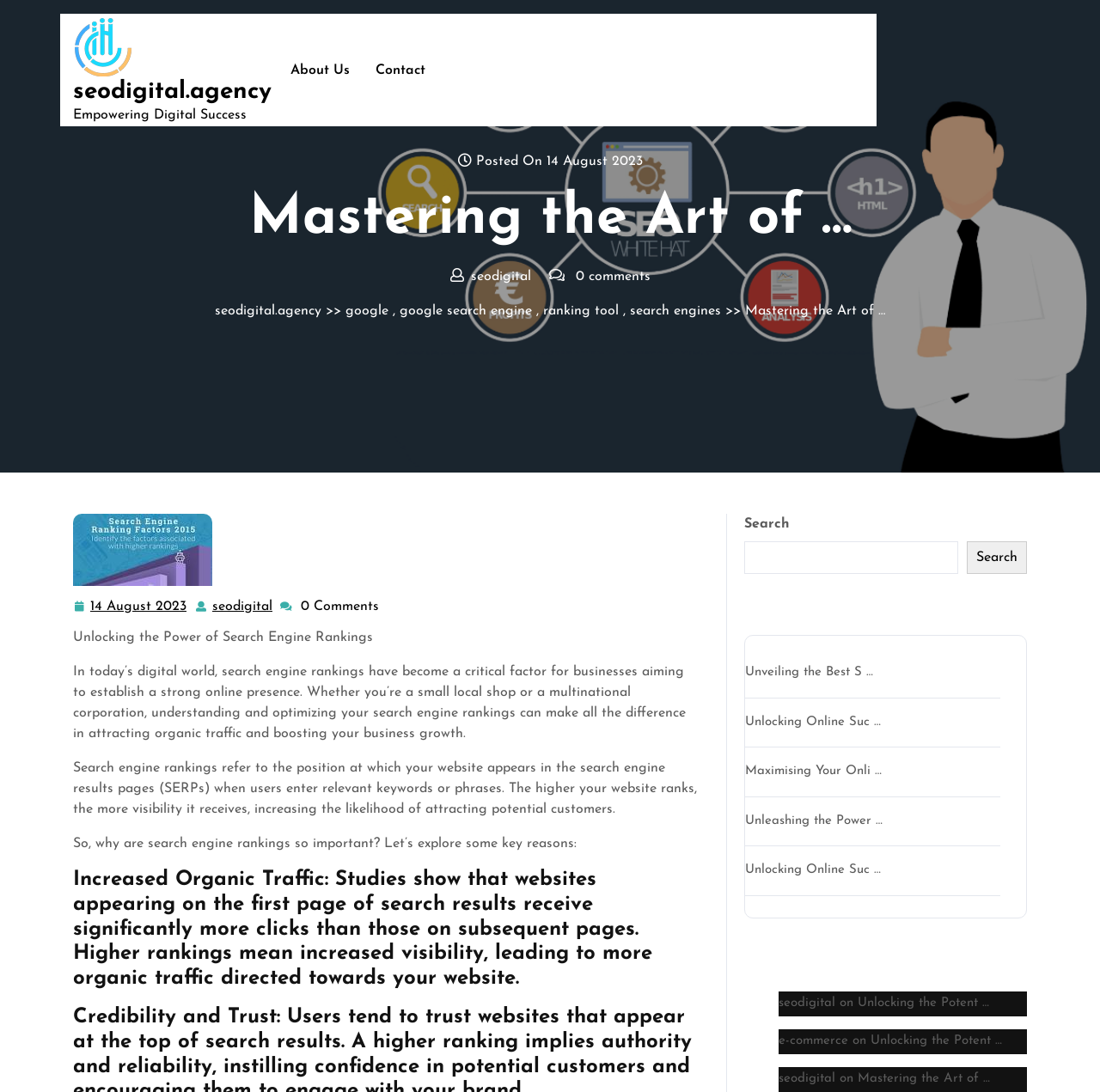How many comments are there on this article?
Respond to the question with a well-detailed and thorough answer.

The number of comments on this article can be found at the bottom of the webpage, where it is written as '0 Comments'. This indicates that there are no comments on this article.